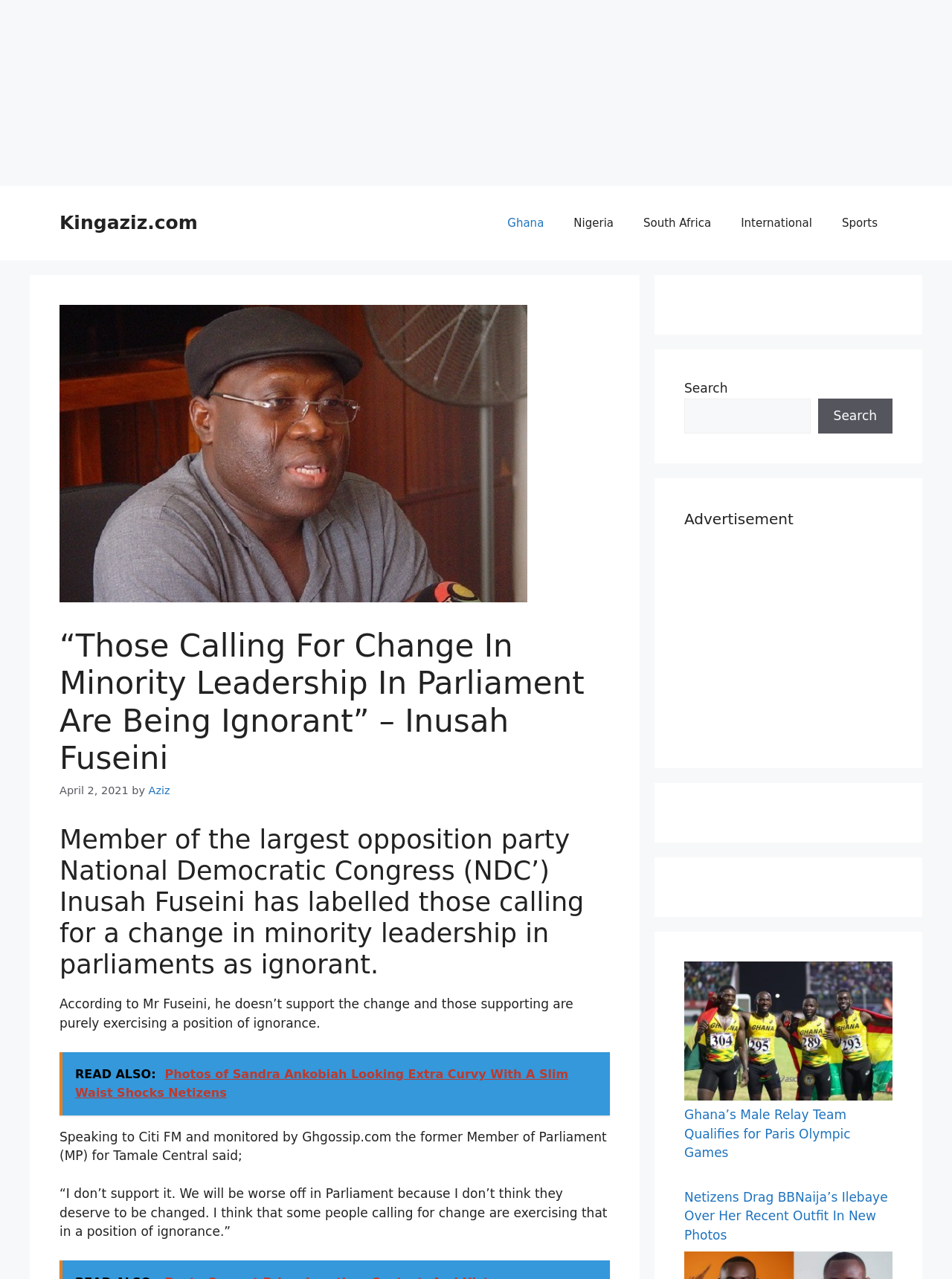Please find the bounding box coordinates for the clickable element needed to perform this instruction: "Read the article about Ghana’s Male Relay Team".

[0.719, 0.752, 0.938, 0.865]